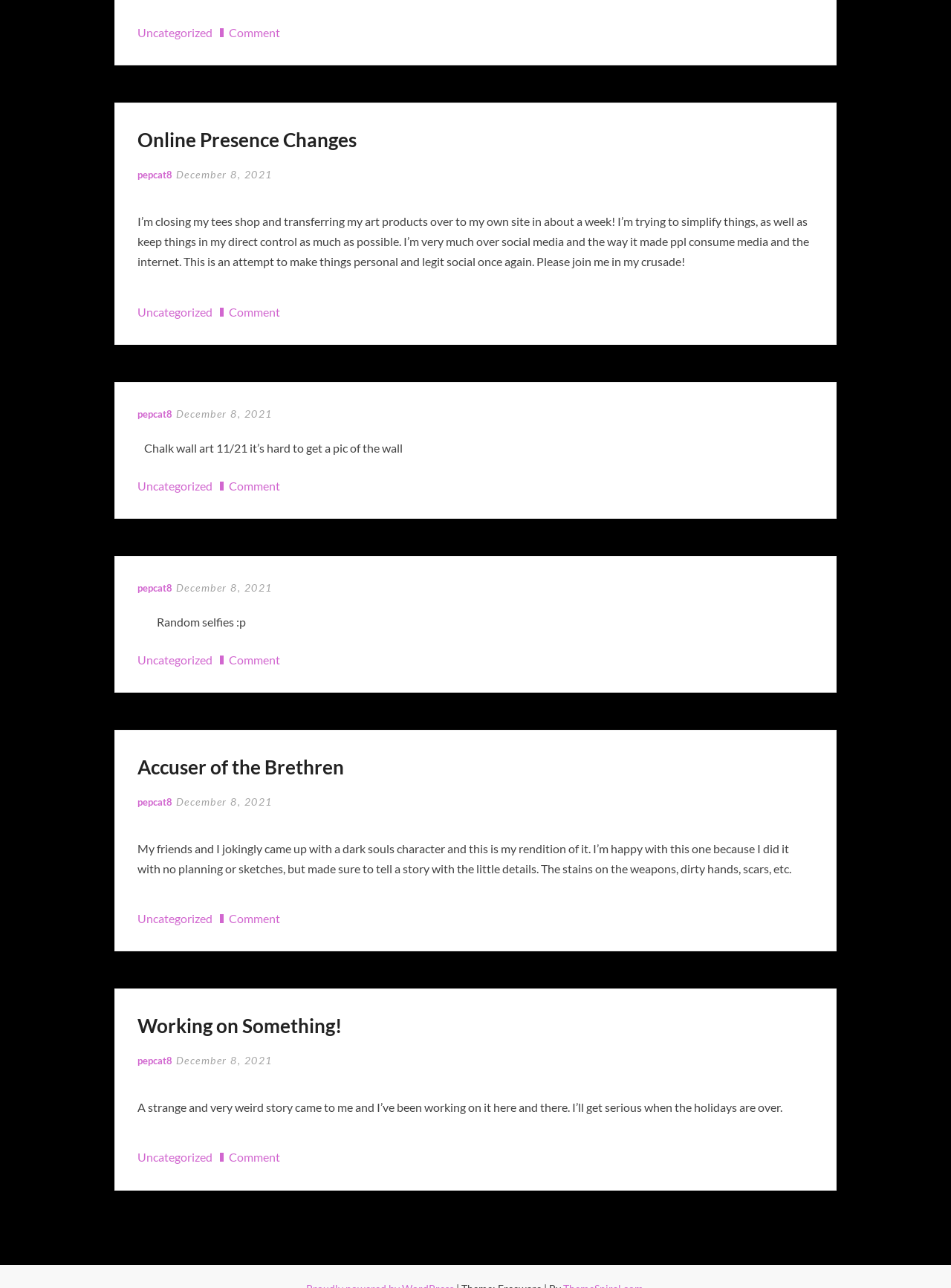Please determine the bounding box coordinates of the element's region to click for the following instruction: "View the 'Online Presence Changes' article".

[0.144, 0.098, 0.856, 0.12]